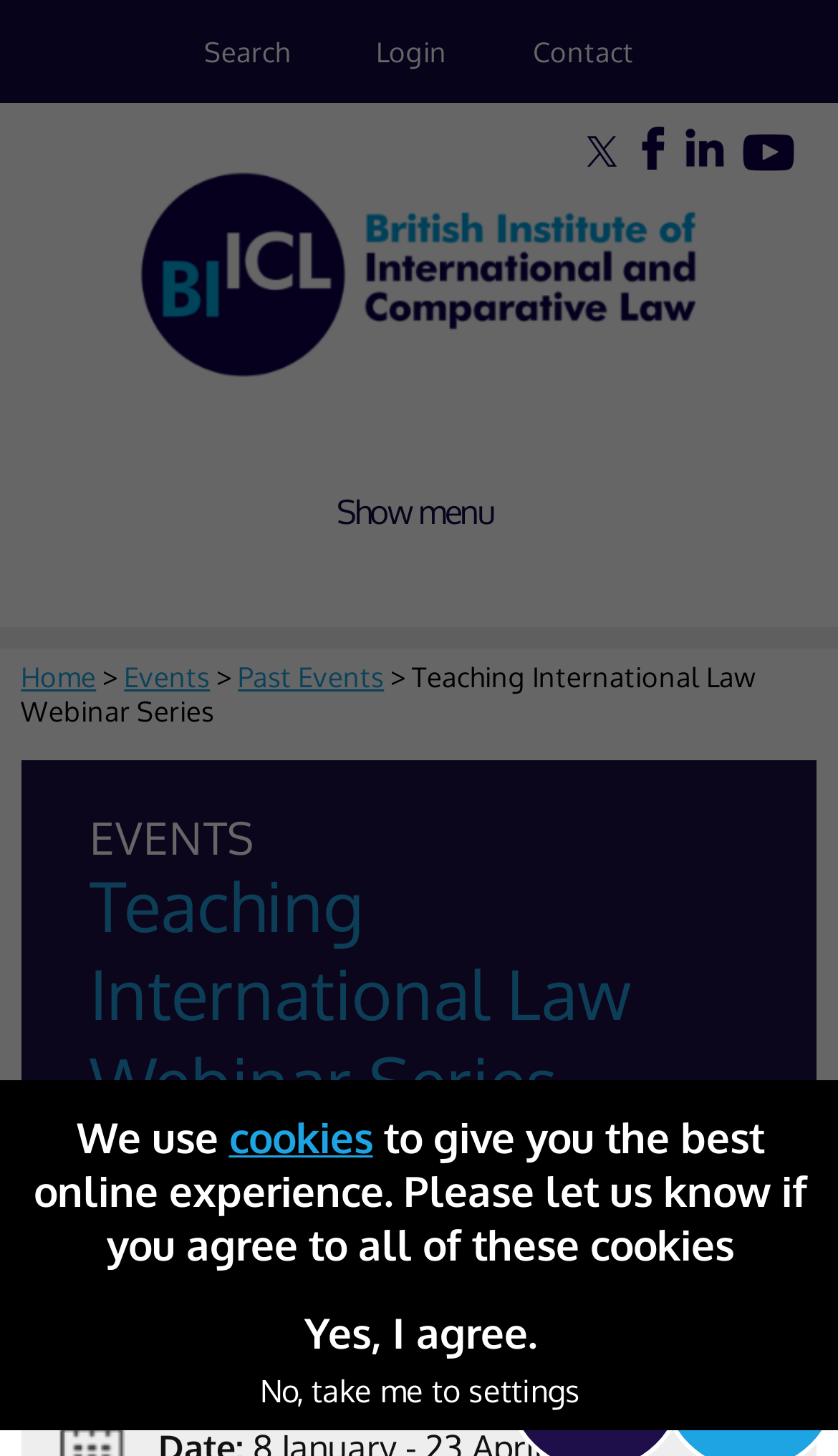Identify the bounding box coordinates of the clickable region necessary to fulfill the following instruction: "View the Contact page". The bounding box coordinates should be four float numbers between 0 and 1, i.e., [left, top, right, bottom].

[0.636, 0.024, 0.756, 0.047]